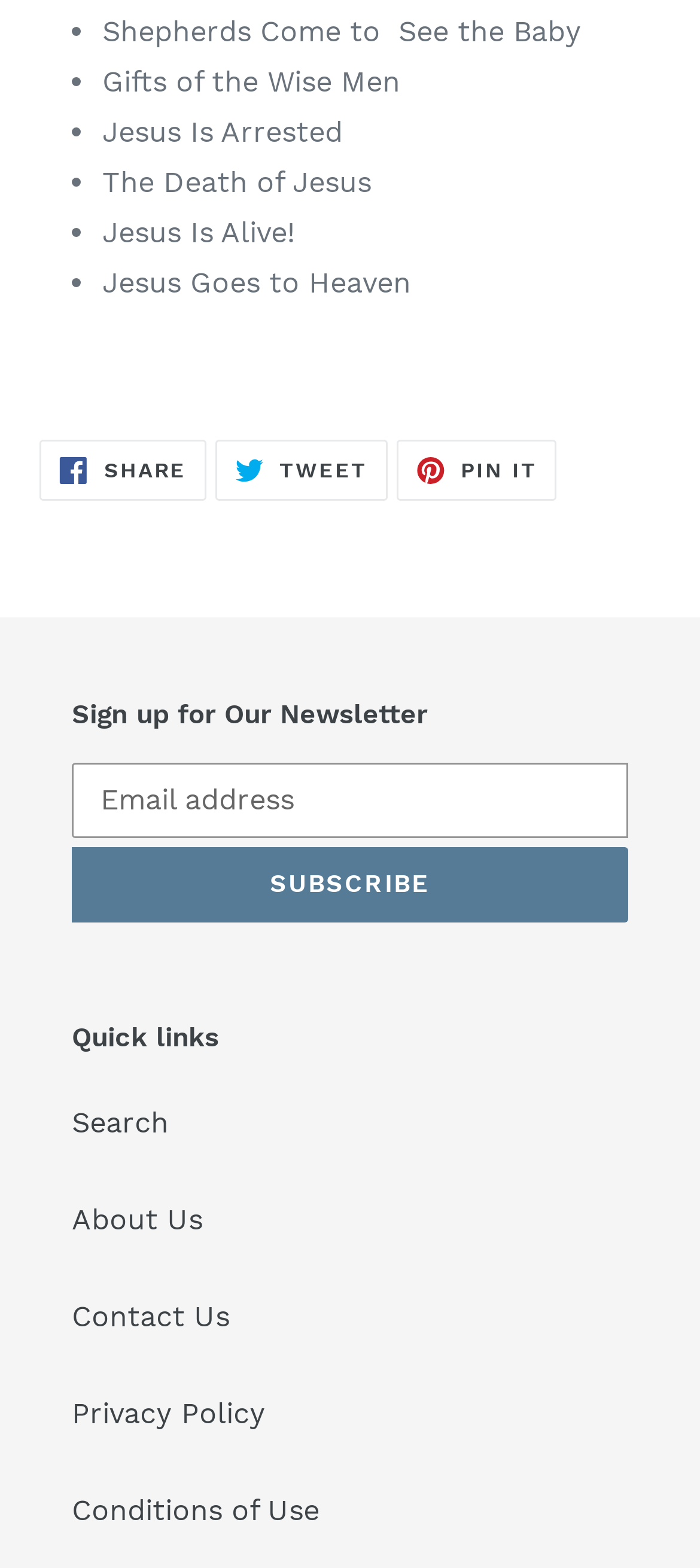Please identify the bounding box coordinates of the area that needs to be clicked to fulfill the following instruction: "Pin on Pinterest."

[0.566, 0.28, 0.796, 0.319]